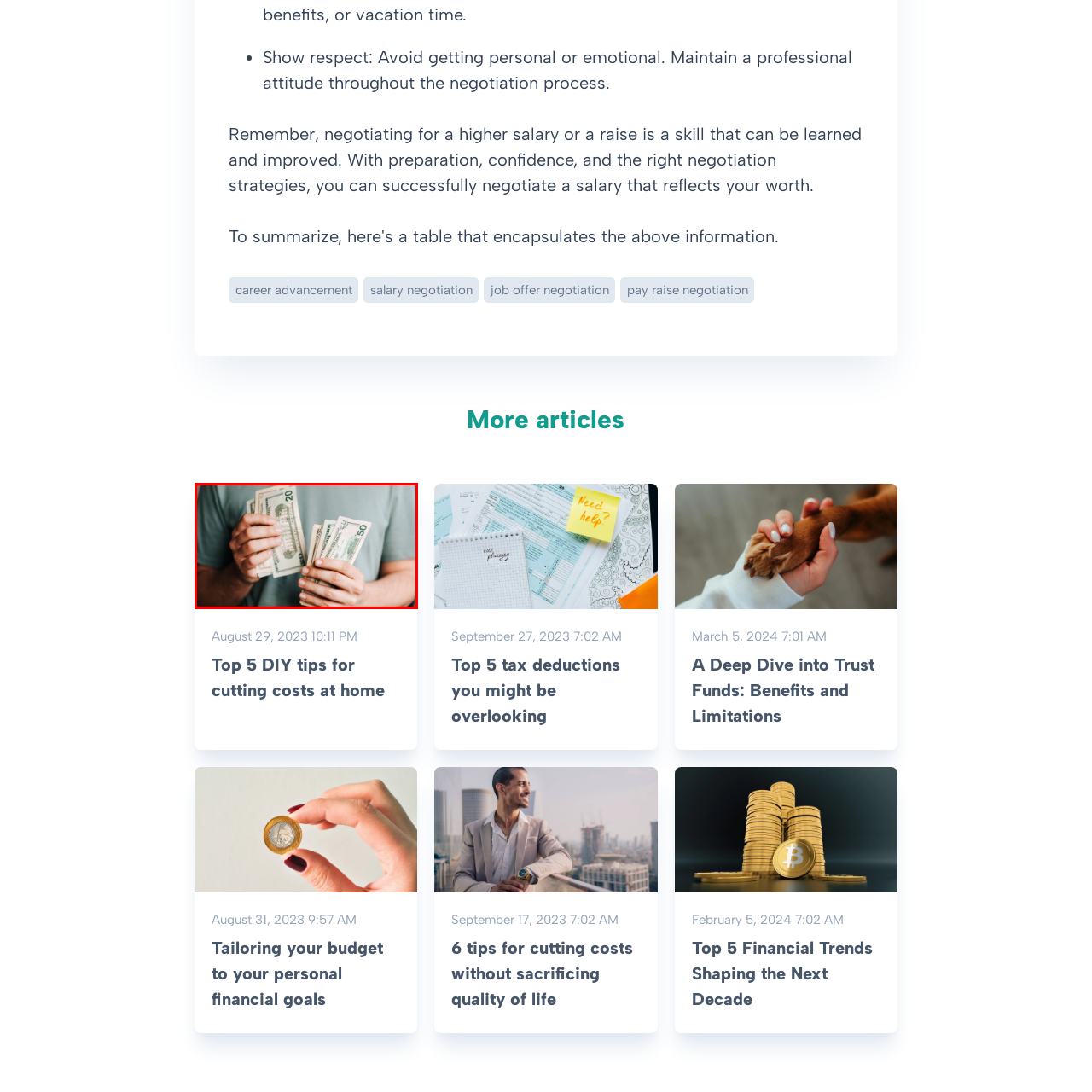Observe the image enclosed by the red box and thoroughly answer the subsequent question based on the visual details: What theme does the image symbolize?

The image of the person holding a handful of cash, along with the blurred background, suggests that the theme of the image is related to financial matters, such as budgeting, saving, or financial planning, as mentioned in the caption.